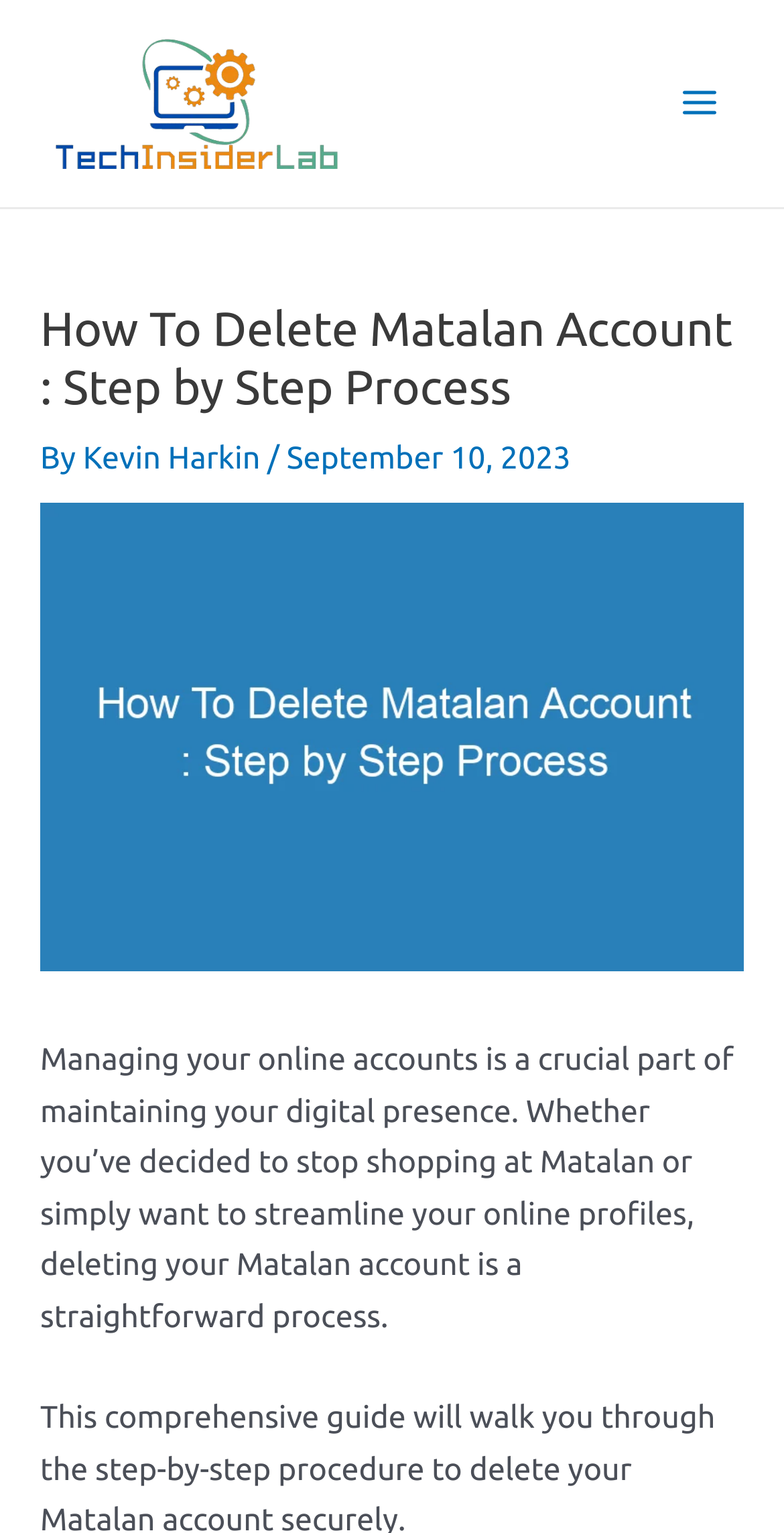What is the date of this article?
From the details in the image, provide a complete and detailed answer to the question.

The date of this article is mentioned in the header section of the webpage, where it says '/ September 10, 2023'.